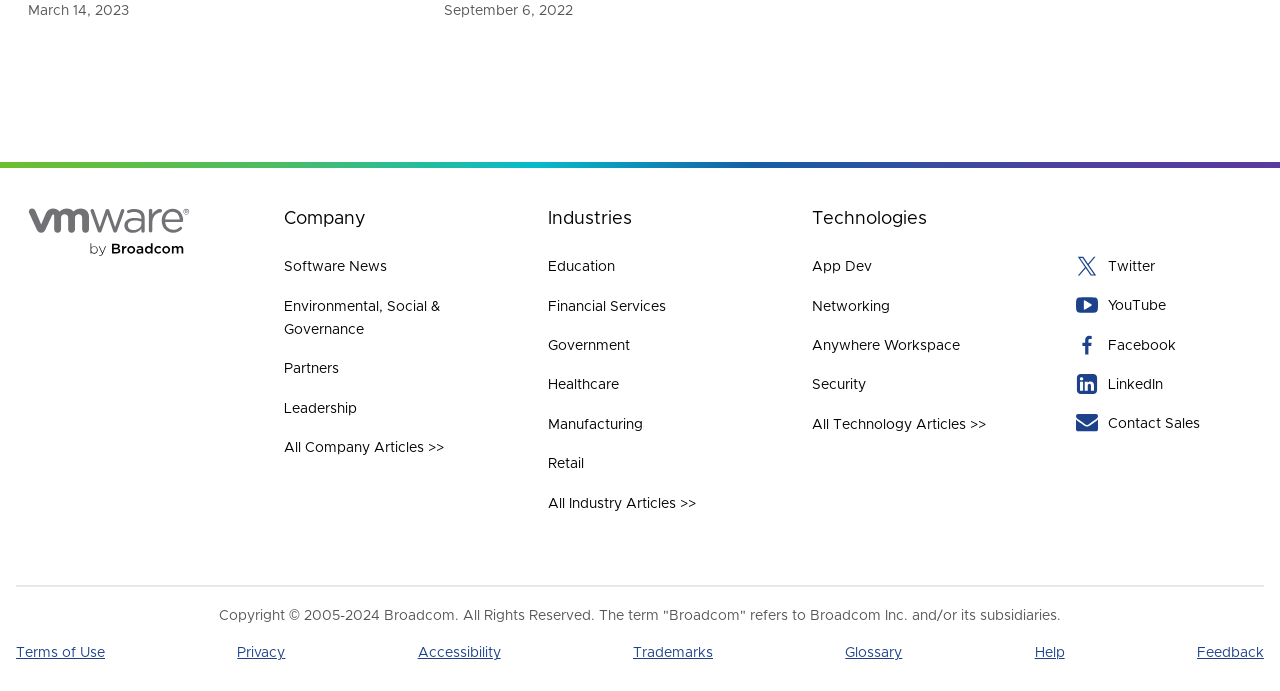How many categories are in the footer?
Based on the content of the image, thoroughly explain and answer the question.

The categories in the footer can be found by looking at the StaticText elements with OCR texts 'Company', 'Industries', and 'Technologies'. There are three such categories, which indicates that there are three categories in the footer.